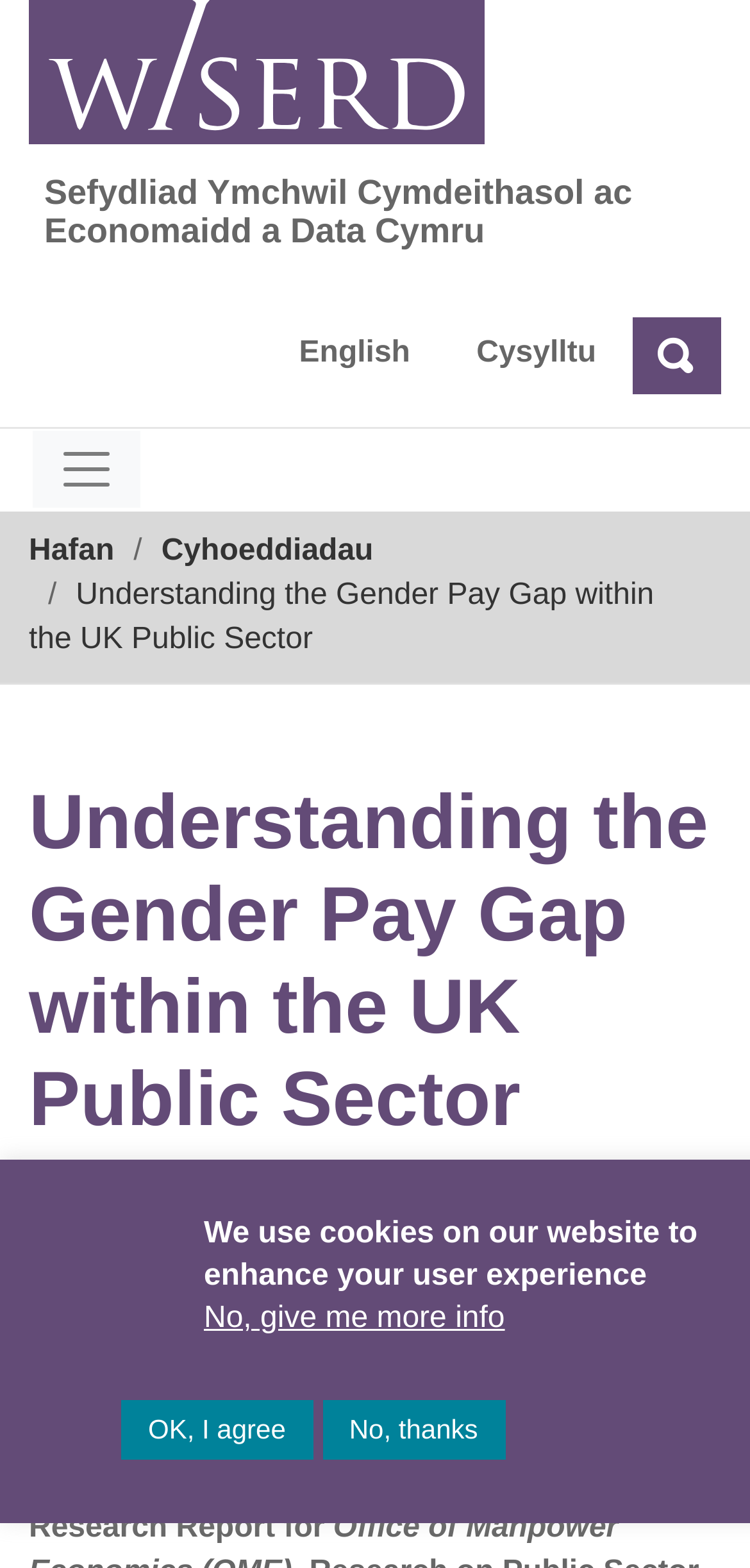Locate the coordinates of the bounding box for the clickable region that fulfills this instruction: "Click the logo".

[0.038, 0.0, 0.647, 0.092]